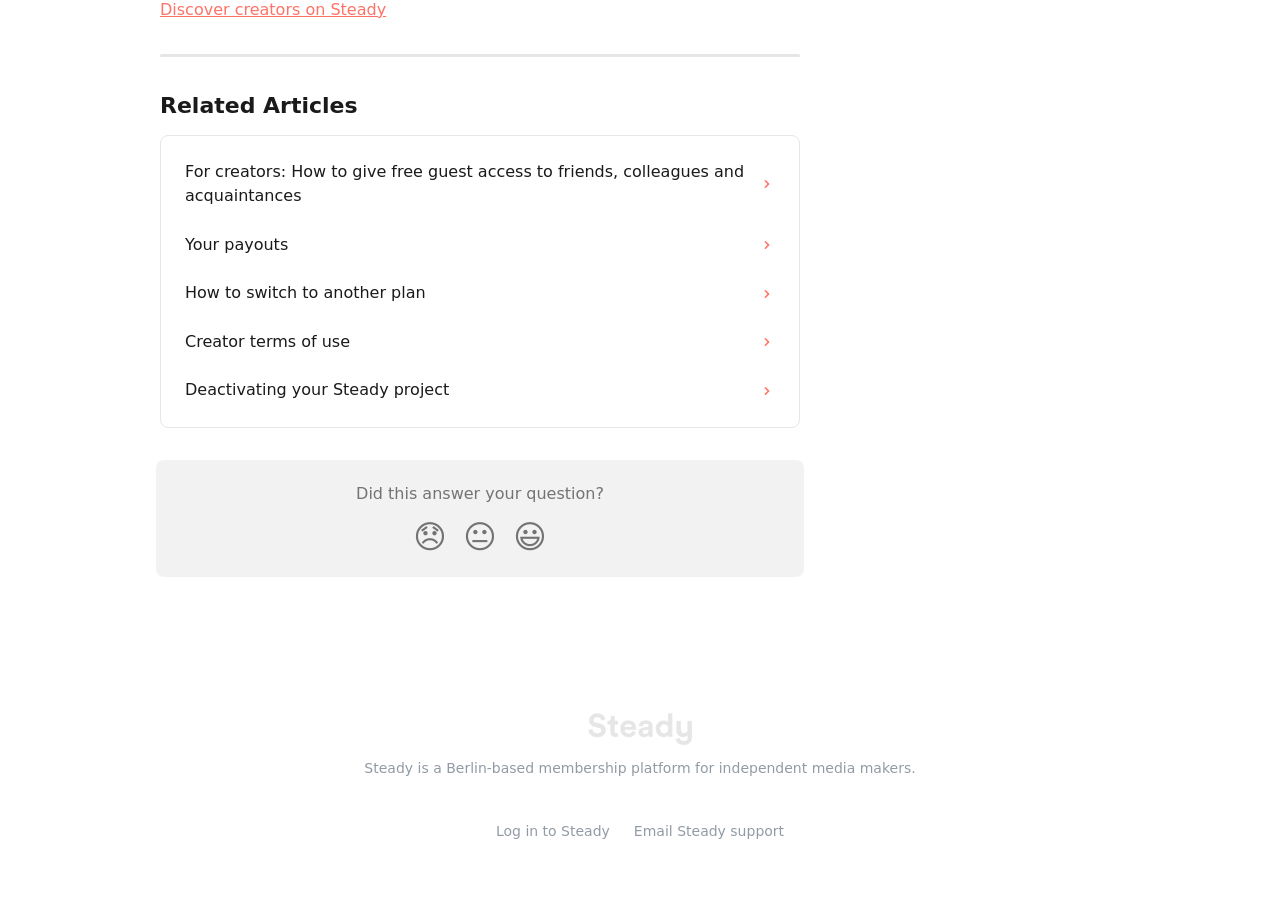Indicate the bounding box coordinates of the element that must be clicked to execute the instruction: "Click on 'Email Steady support'". The coordinates should be given as four float numbers between 0 and 1, i.e., [left, top, right, bottom].

[0.495, 0.892, 0.613, 0.91]